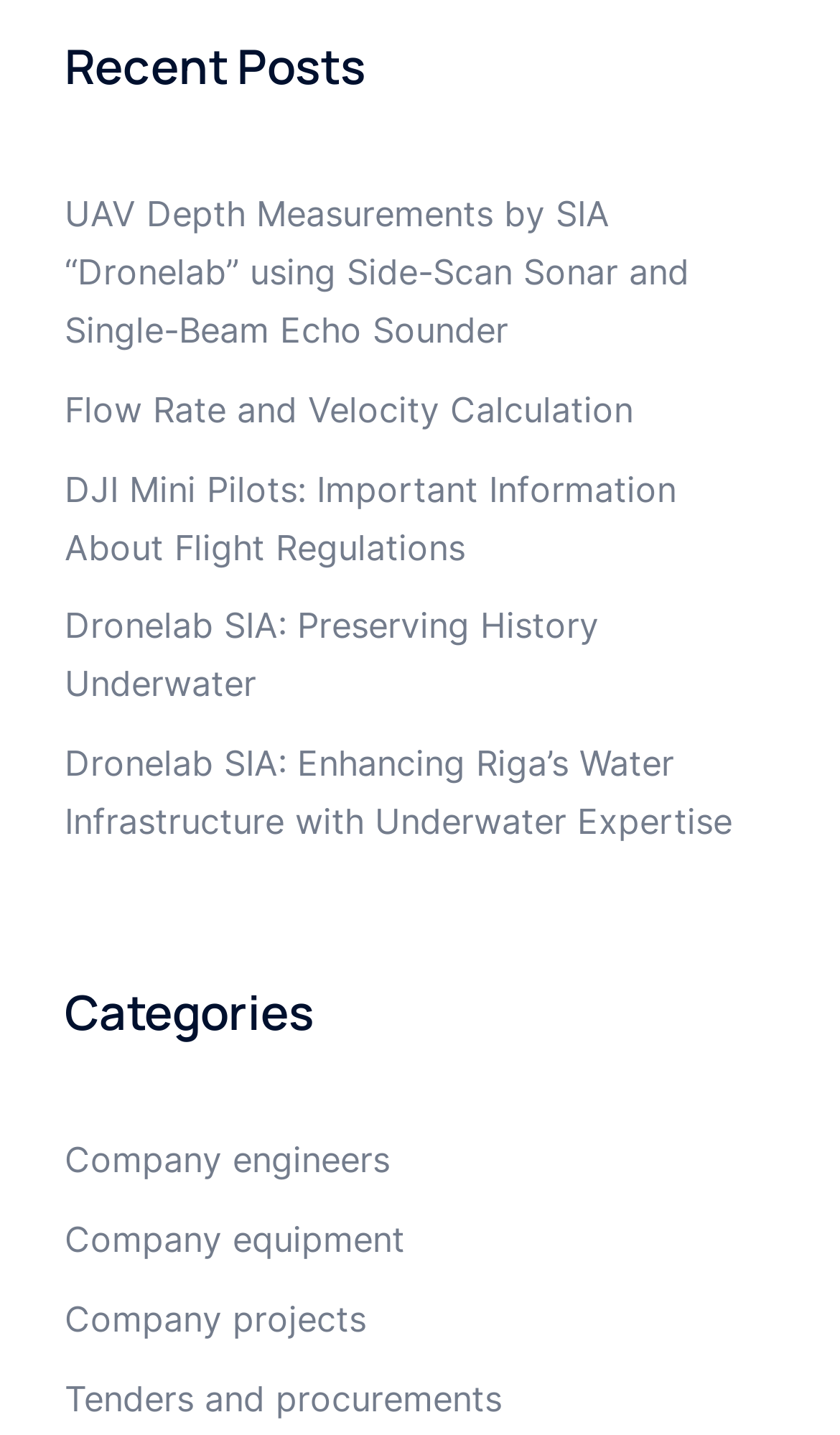How many post categories are there?
Based on the image, answer the question with as much detail as possible.

I counted the number of links under the 'Categories' heading, which are 'Company engineers', 'Company equipment', 'Company projects', and 'Tenders and procurements'. Therefore, there are 4 post categories.